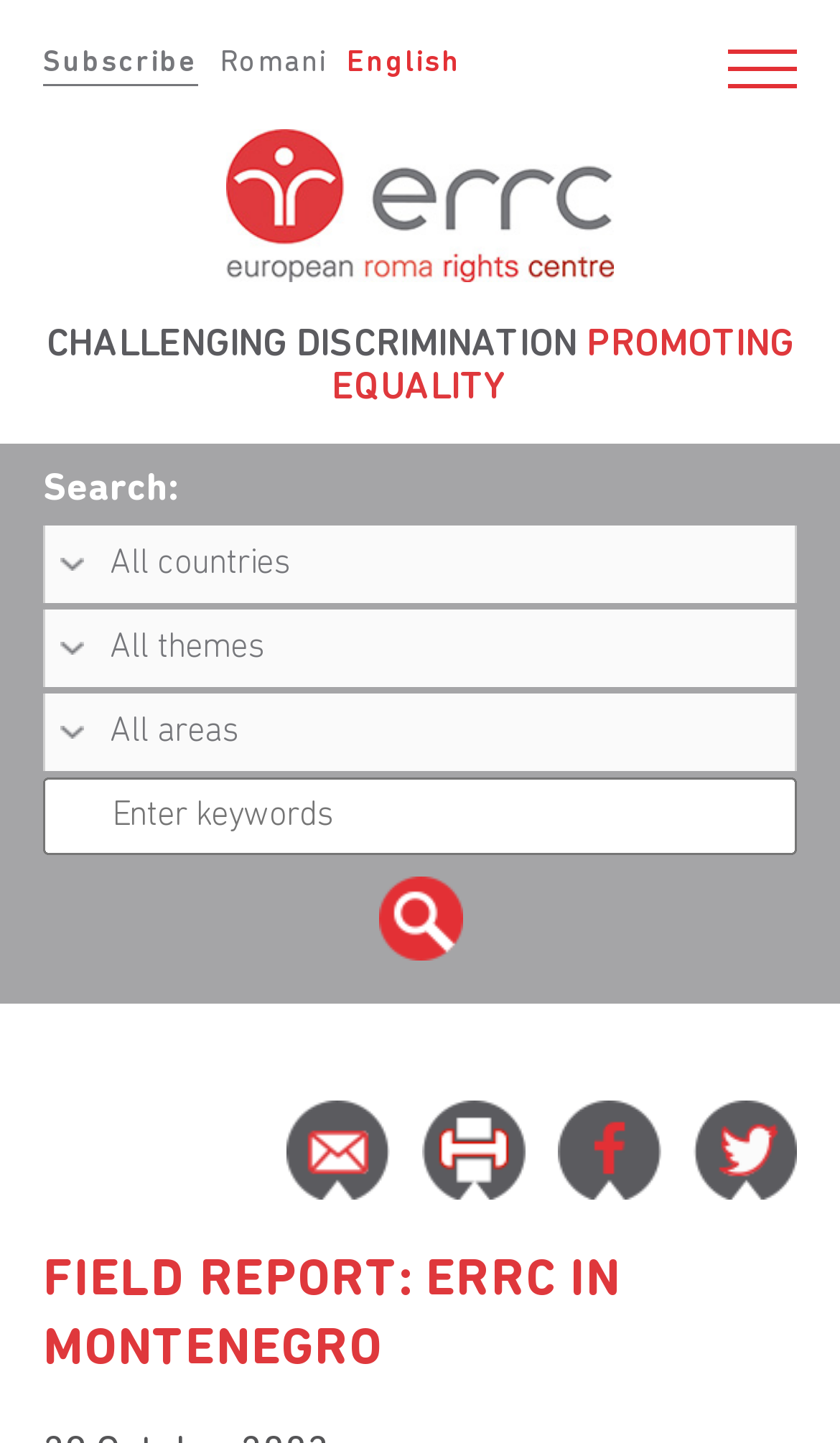Generate the text of the webpage's primary heading.

FIELD REPORT: ERRC IN MONTENEGRO